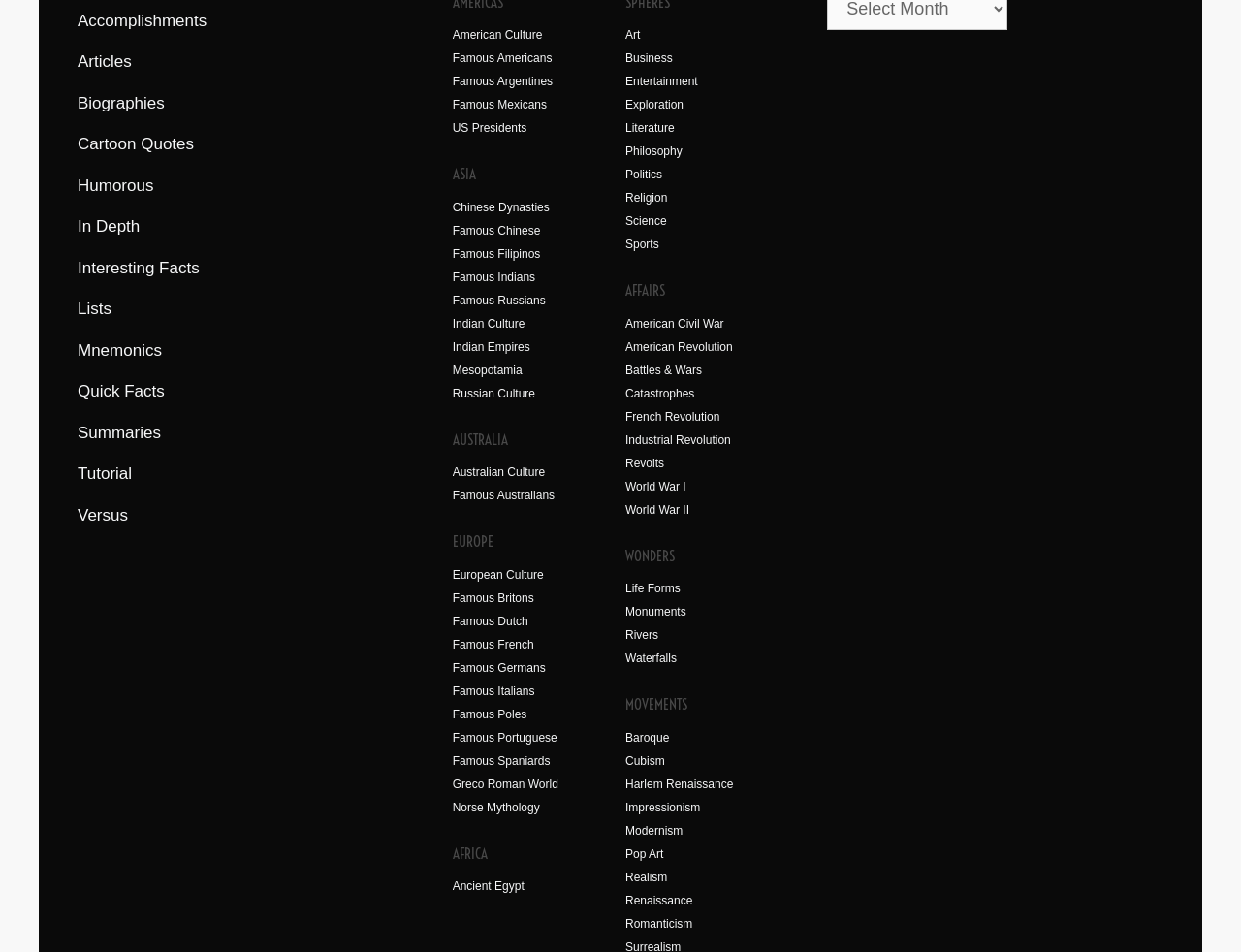Locate the bounding box coordinates of the area you need to click to fulfill this instruction: 'Discover 'Life Forms' wonders'. The coordinates must be in the form of four float numbers ranging from 0 to 1: [left, top, right, bottom].

[0.504, 0.611, 0.548, 0.626]